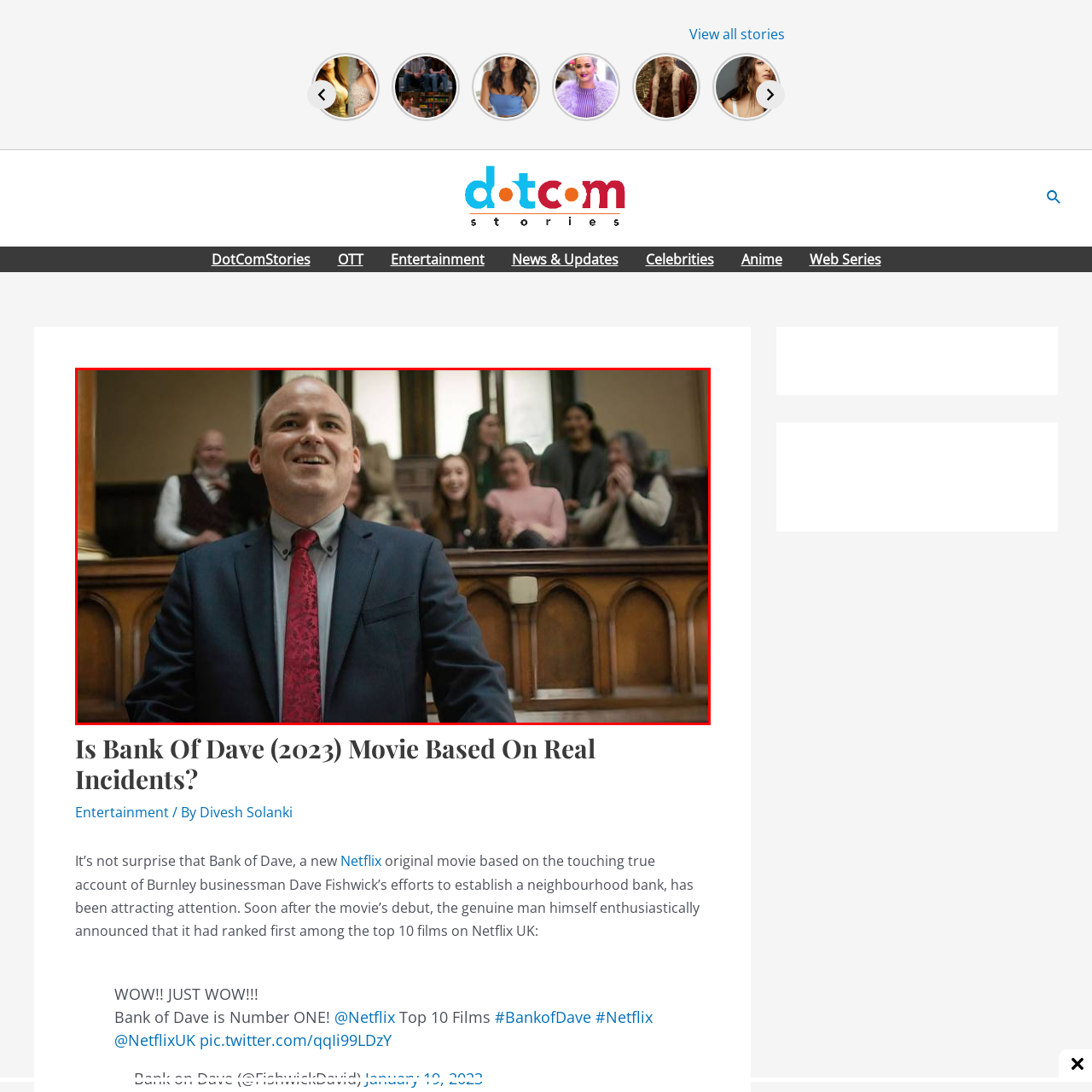Give a comprehensive caption for the image marked by the red rectangle.

The image captures a moment from the film "Bank of Dave," depicting a man in a black suit and red tie, standing confidently at the forefront of a formal setting that resembles a courtroom or a meeting hall. He has a warm and proud smile, suggesting a sense of accomplishment or joy. Behind him, a small audience can be seen, with some individuals visibly clapping or celebrating, indicating a positive atmosphere. This scene likely reflects a significant moment in the narrative, showcasing the main character’s triumph or milestone, emphasizing the themes of community and support prevalent in the storyline. The backdrop features classic architectural elements, enhancing the overall formal and celebratory ambiance of the moment.